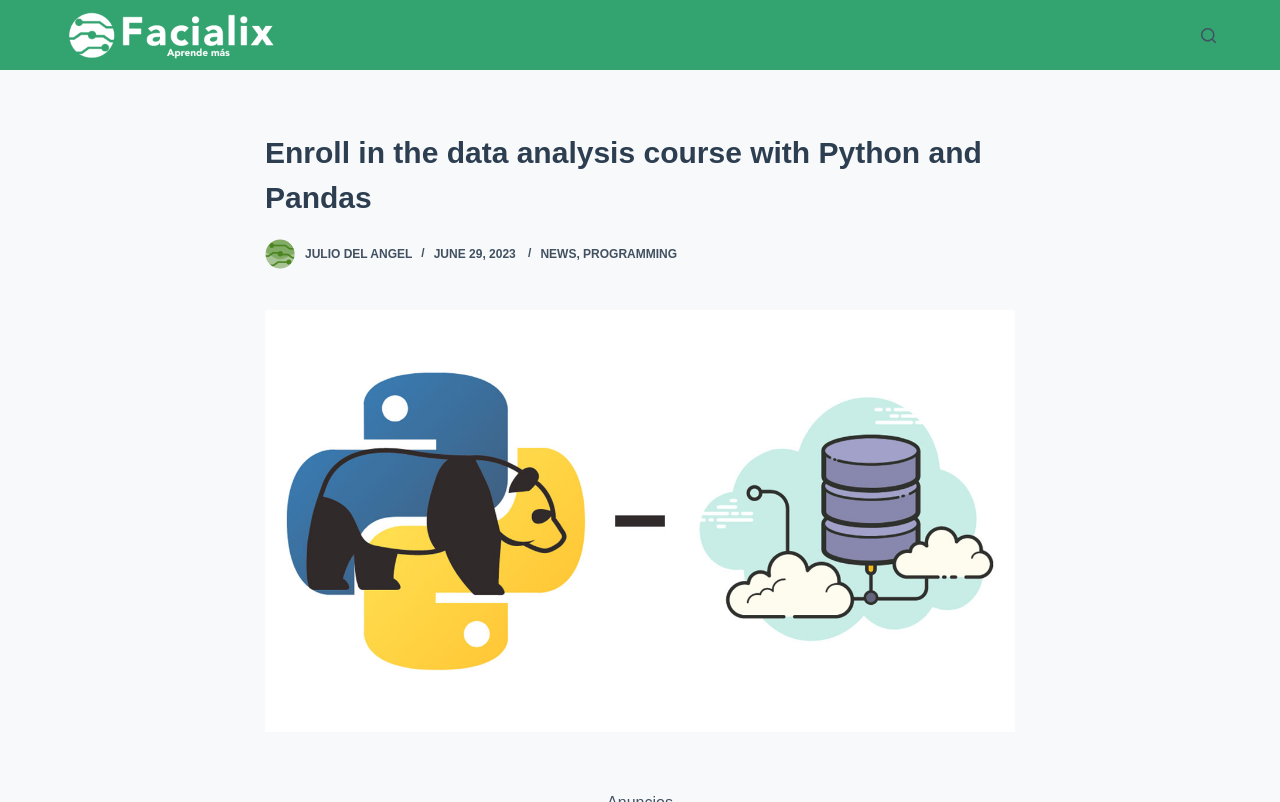Please identify the webpage's heading and generate its text content.

Enroll in the data analysis course with Python and Pandas